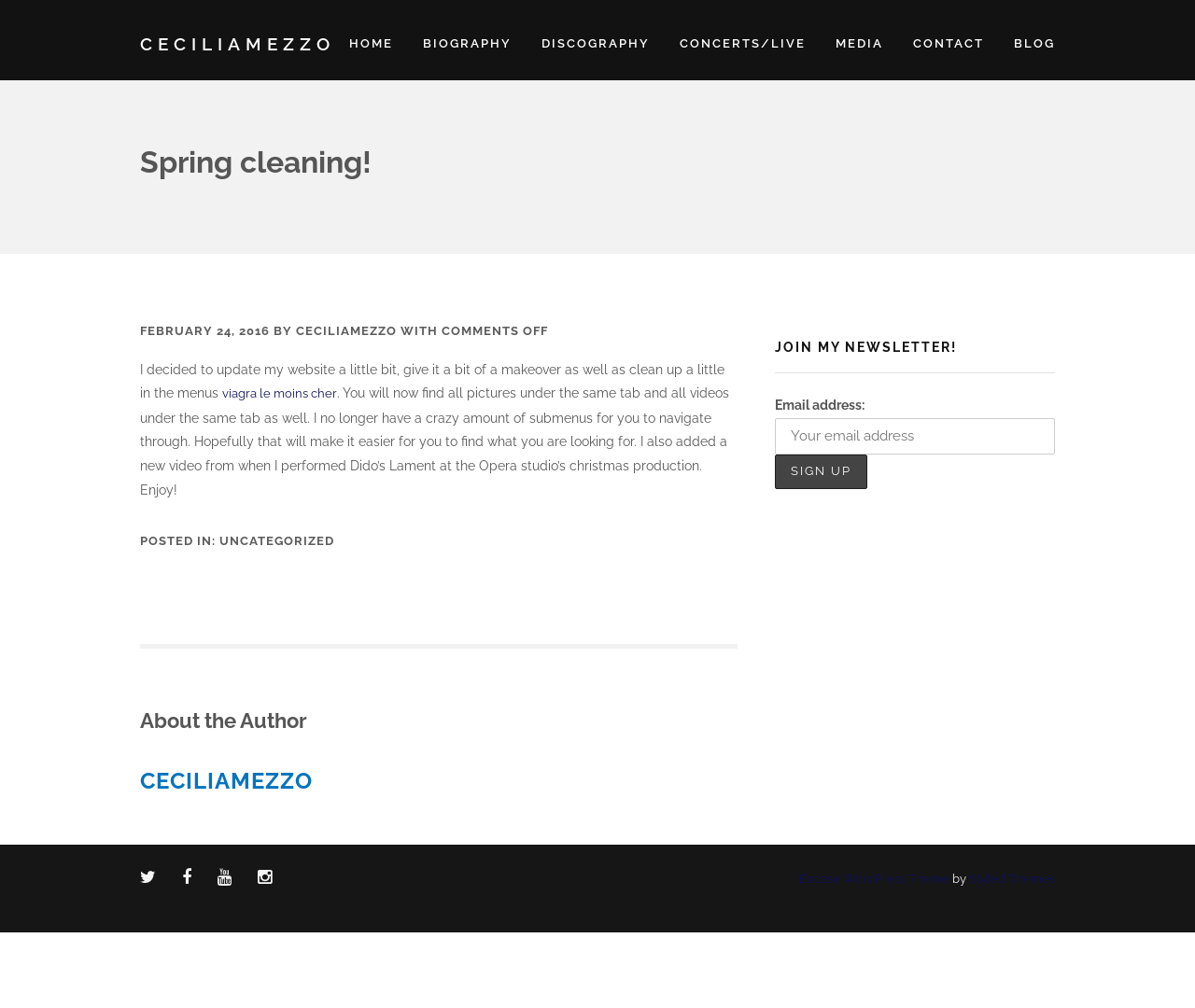Specify the bounding box coordinates of the area to click in order to execute this command: 'Click on the CONTACT link'. The coordinates should consist of four float numbers ranging from 0 to 1, and should be formatted as [left, top, right, bottom].

[0.764, 0.028, 0.823, 0.059]